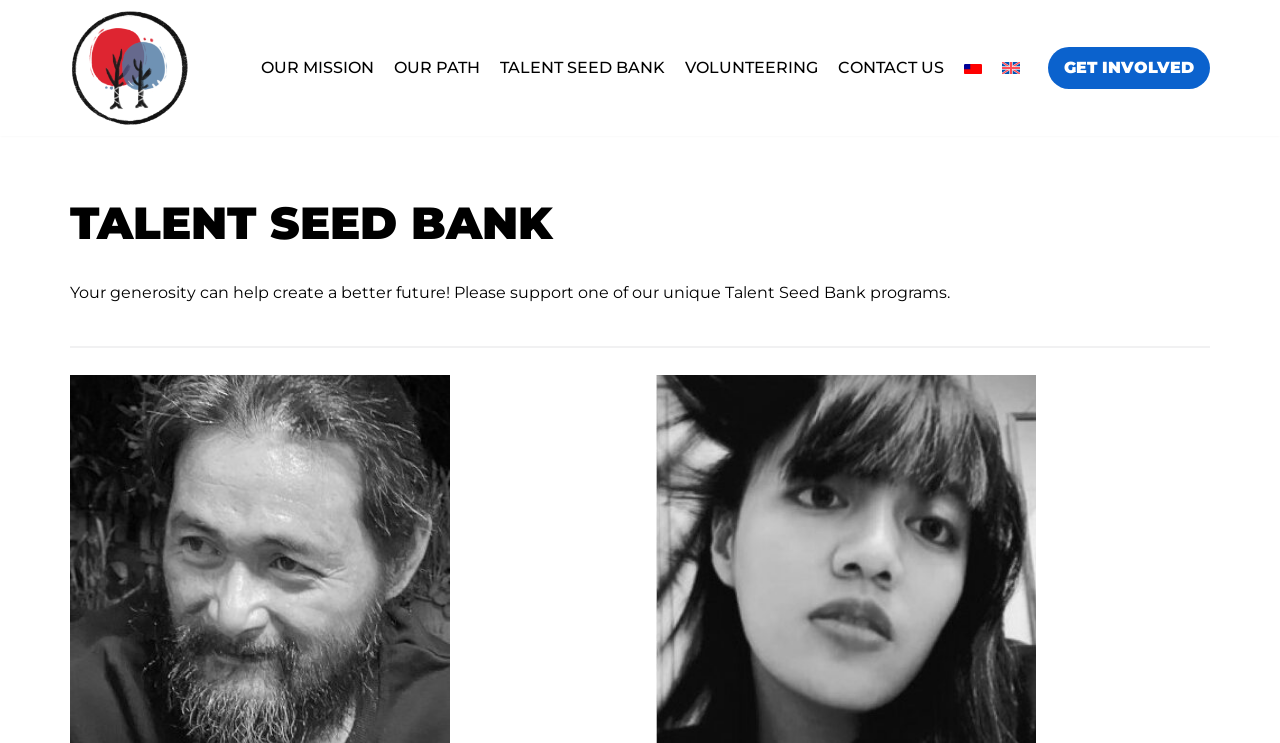Identify the bounding box coordinates for the UI element described as: "alt="English"". The coordinates should be provided as four floats between 0 and 1: [left, top, right, bottom].

[0.783, 0.074, 0.797, 0.108]